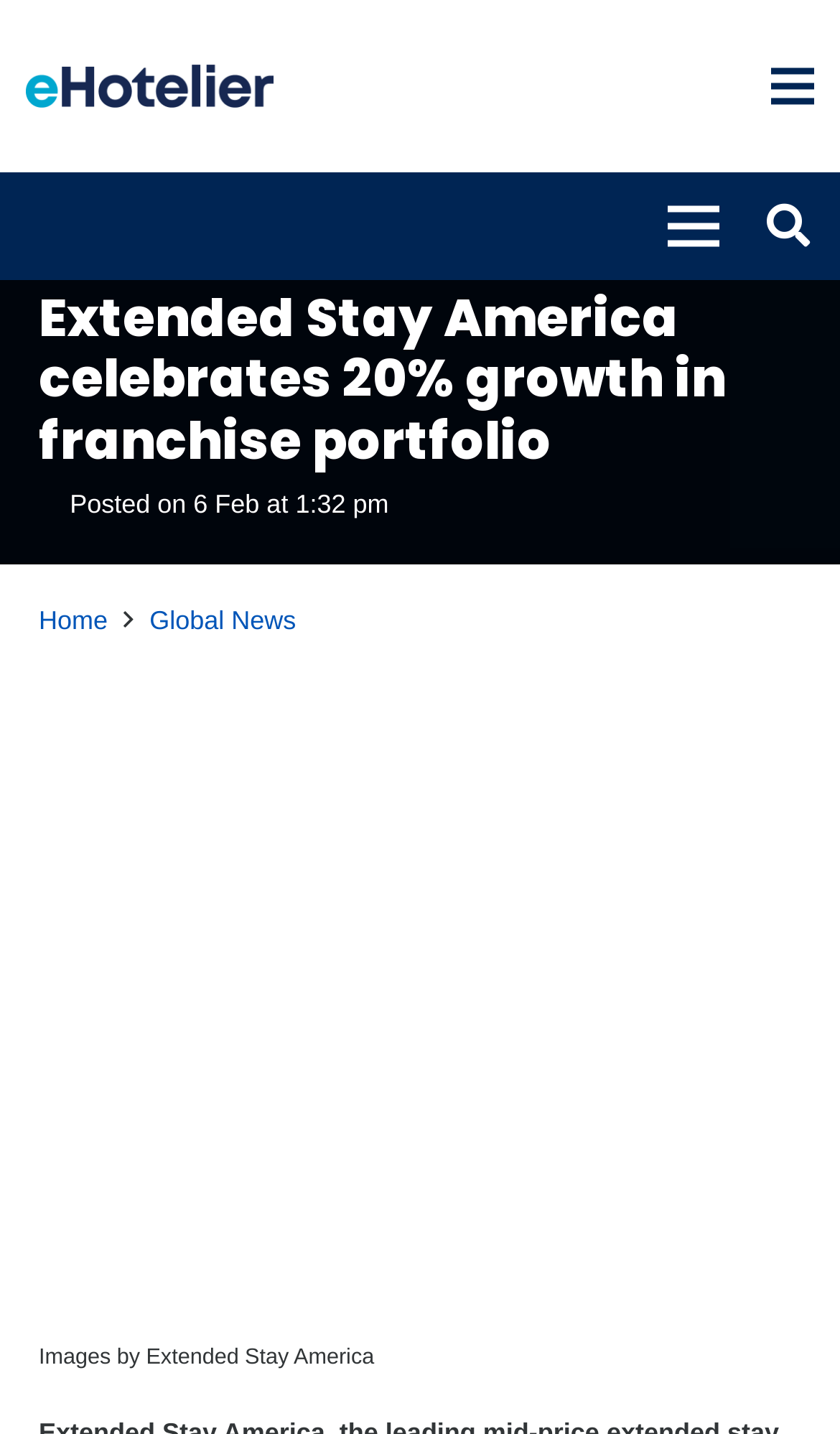Extract the bounding box coordinates for the HTML element that matches this description: "aria-label="Menu"". The coordinates should be four float numbers between 0 and 1, i.e., [left, top, right, bottom].

[0.893, 0.023, 0.994, 0.098]